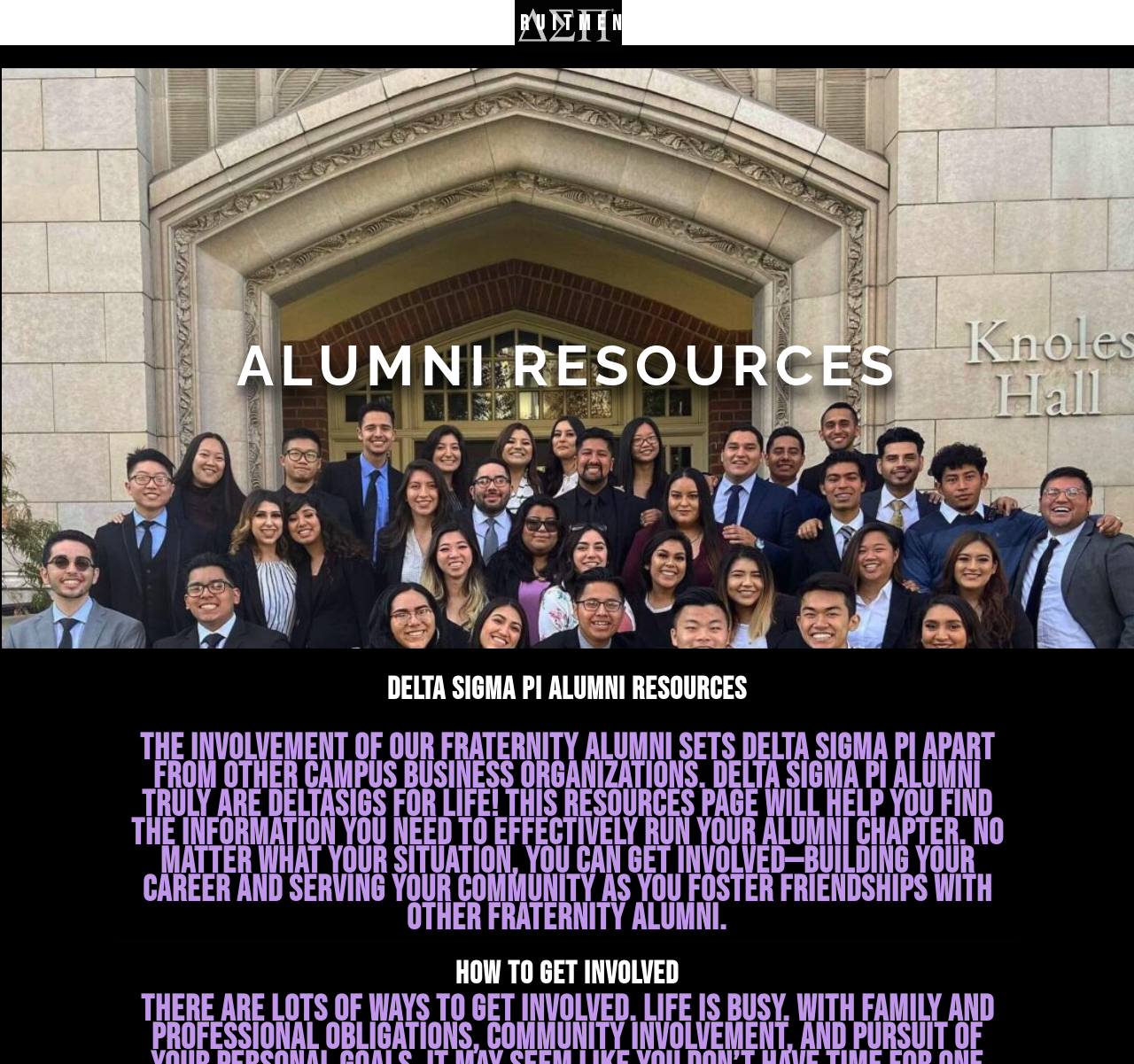Please find the bounding box coordinates of the element that you should click to achieve the following instruction: "learn about Delta Sigma Pi". The coordinates should be presented as four float numbers between 0 and 1: [left, top, right, bottom].

[0.183, 0.017, 0.253, 0.043]